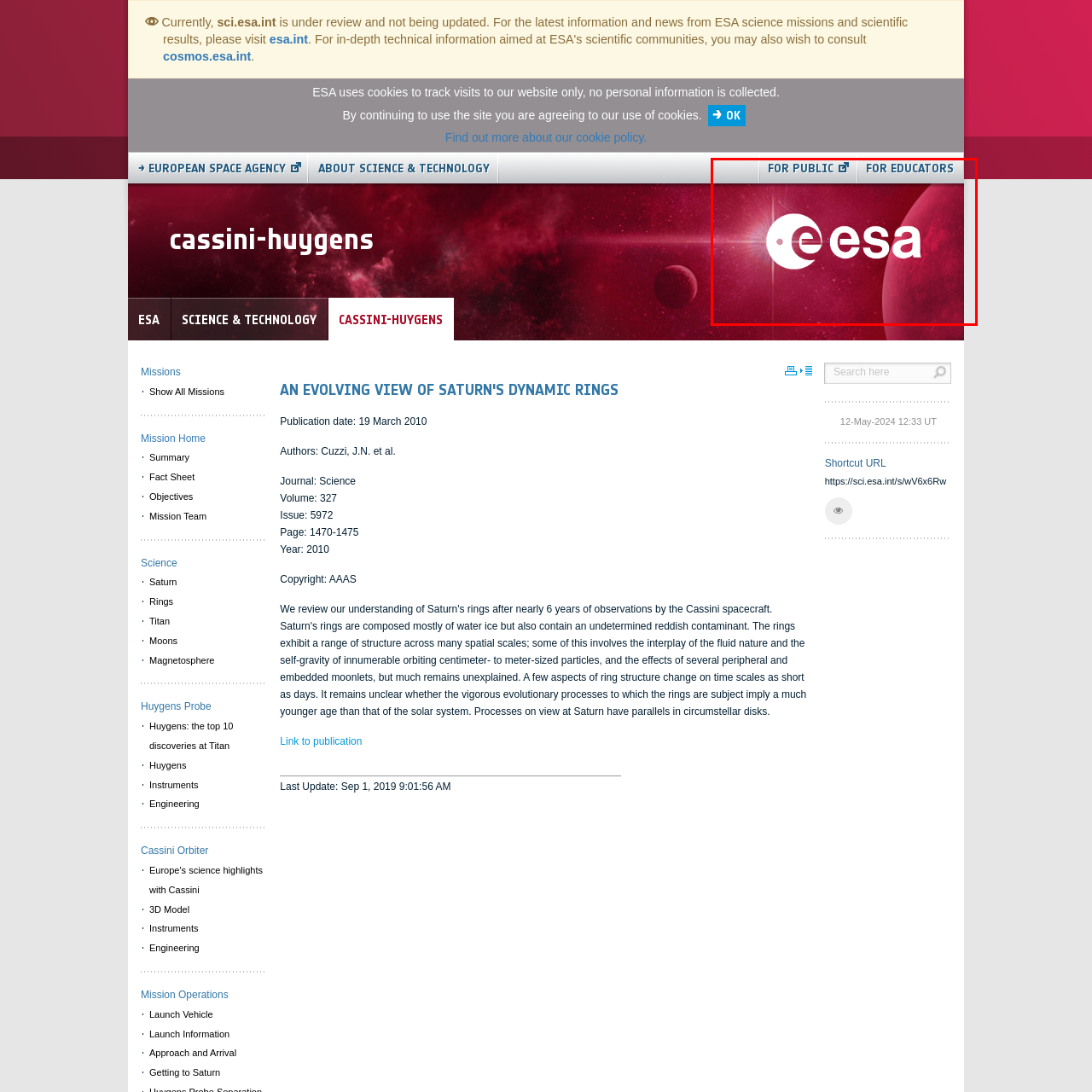What is the shape of the design element incorporated into the 'e'?
Analyze the image inside the red bounding box and provide a one-word or short-phrase answer to the question.

Circular